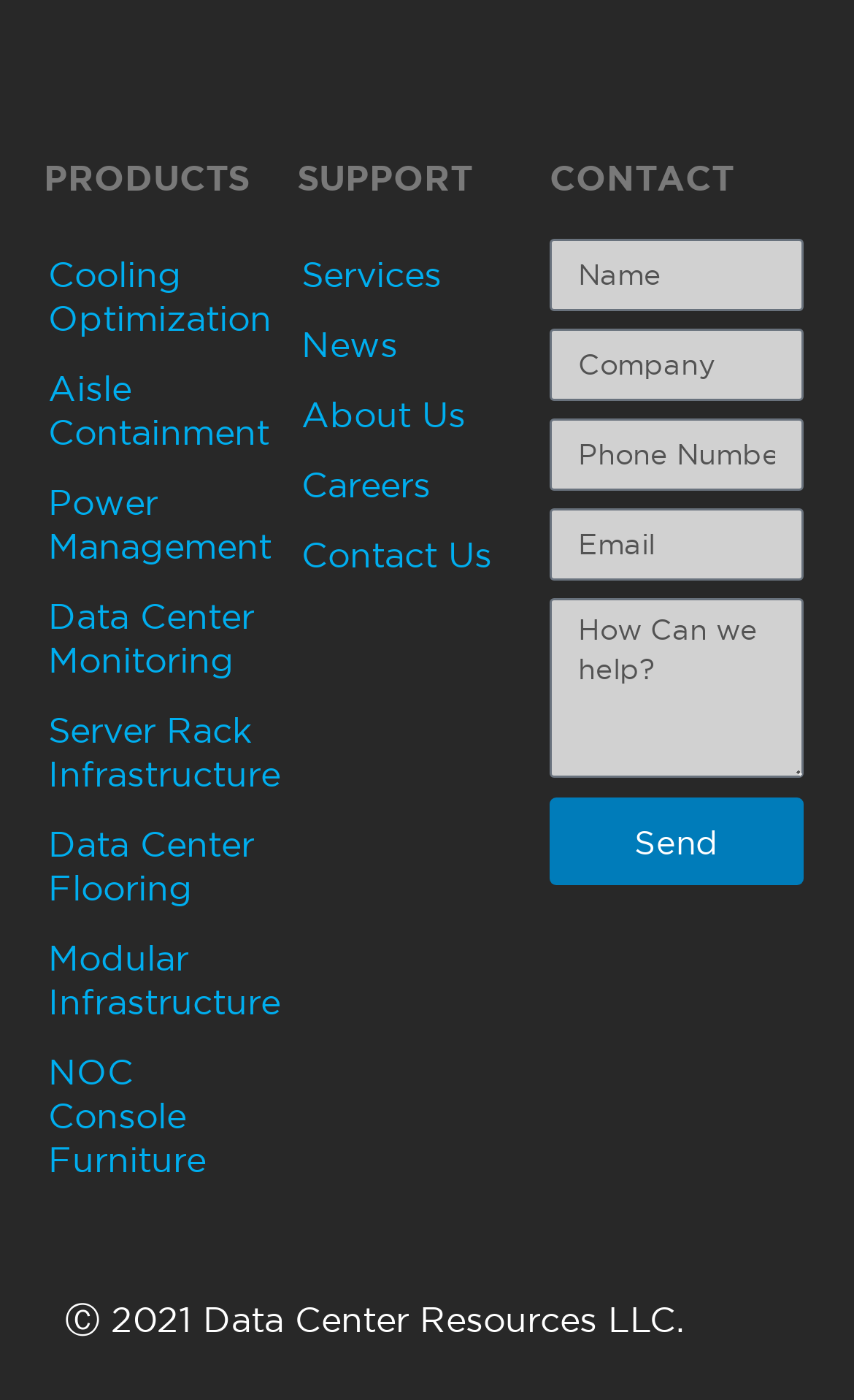Show the bounding box coordinates of the element that should be clicked to complete the task: "Fill in the Name field".

[0.644, 0.17, 0.94, 0.222]